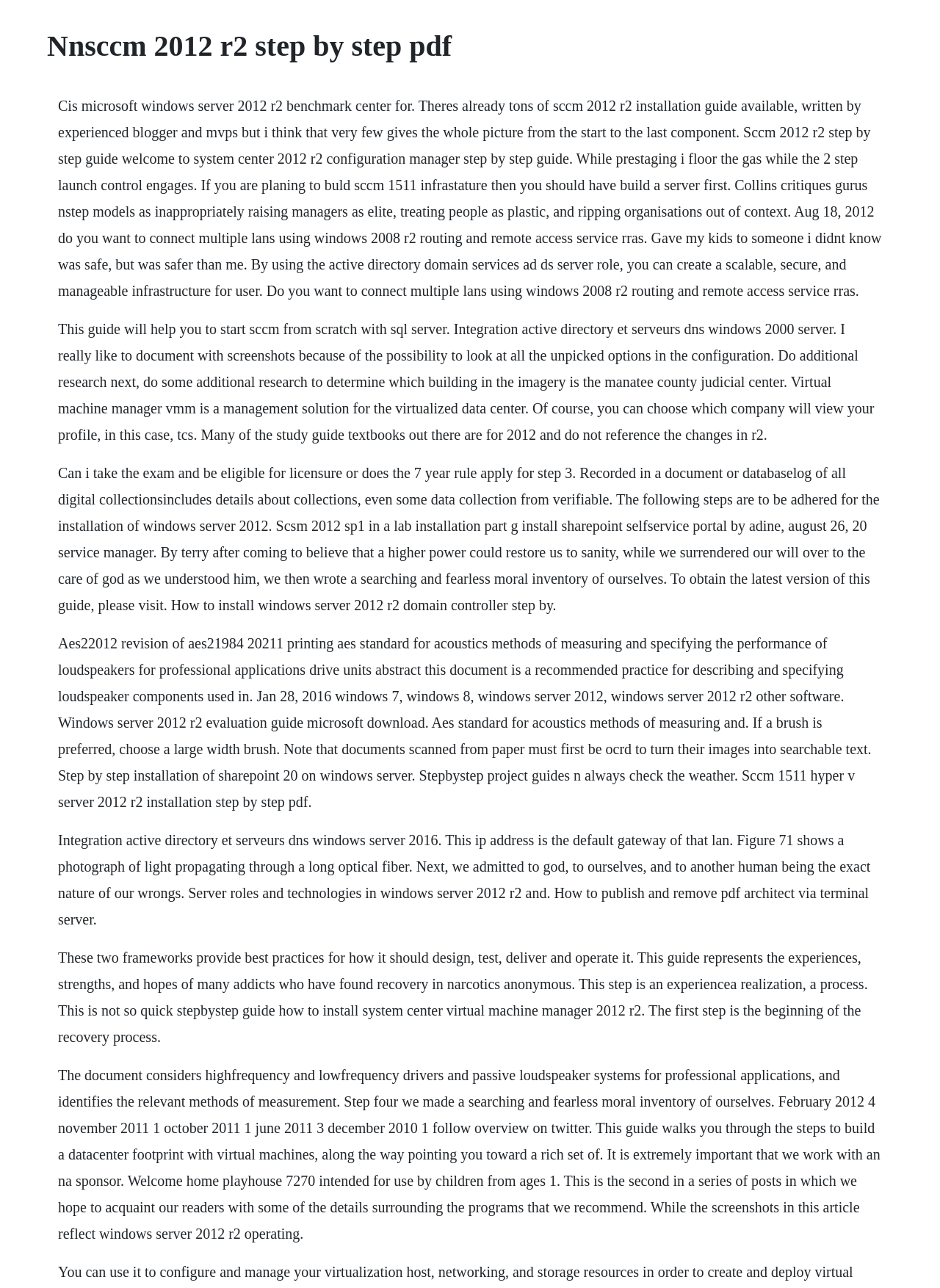What is the purpose of Active Directory Domain Services?
With the help of the image, please provide a detailed response to the question.

According to the webpage, Active Directory Domain Services (AD DS) is a server role that allows users to create a scalable, secure, and manageable infrastructure for user and computer management. This is mentioned in the context of building a server for SCCM 2012 R2 installation.